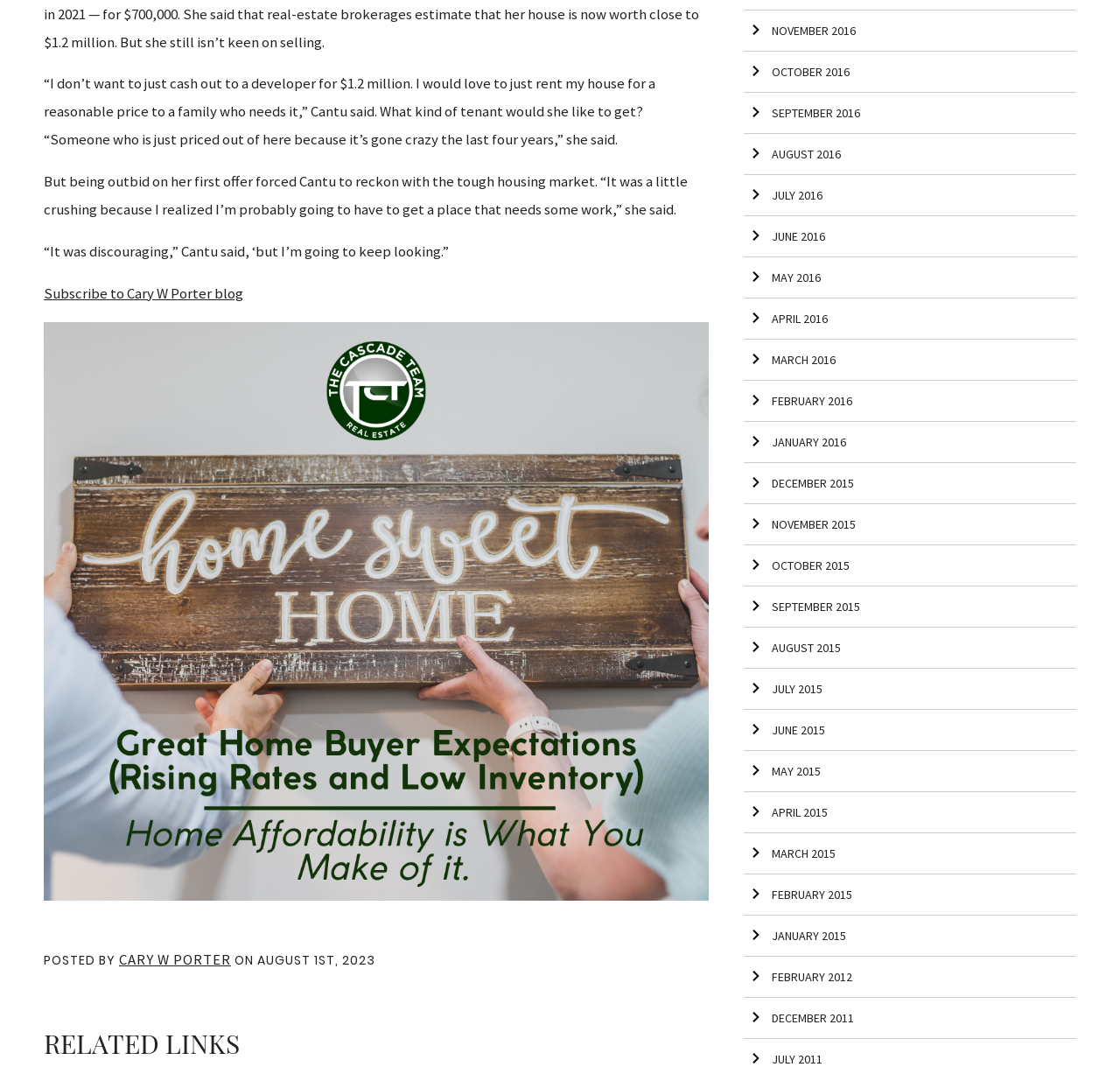How many links are there in the 'RELATED LINKS' section?
Use the information from the screenshot to give a comprehensive response to the question.

The number of links in the 'RELATED LINKS' section can be found by counting the links starting from 'NOVEMBER 2016' to 'FEBRUARY 2012'. There are 12 links in total.